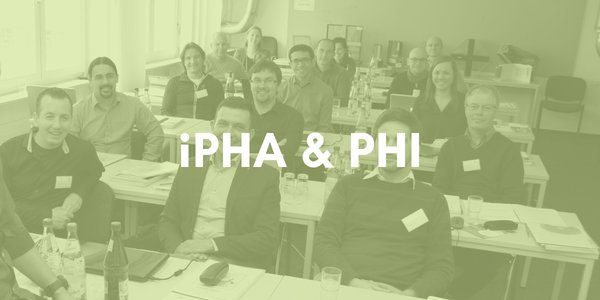Can you give a detailed response to the following question using the information from the image? What is the topic of the session?

The text overlay prominently displays 'iPHA & PHI', indicating that the focal topic of the session is related to the Passive House Standard and its applications in warmer climates.